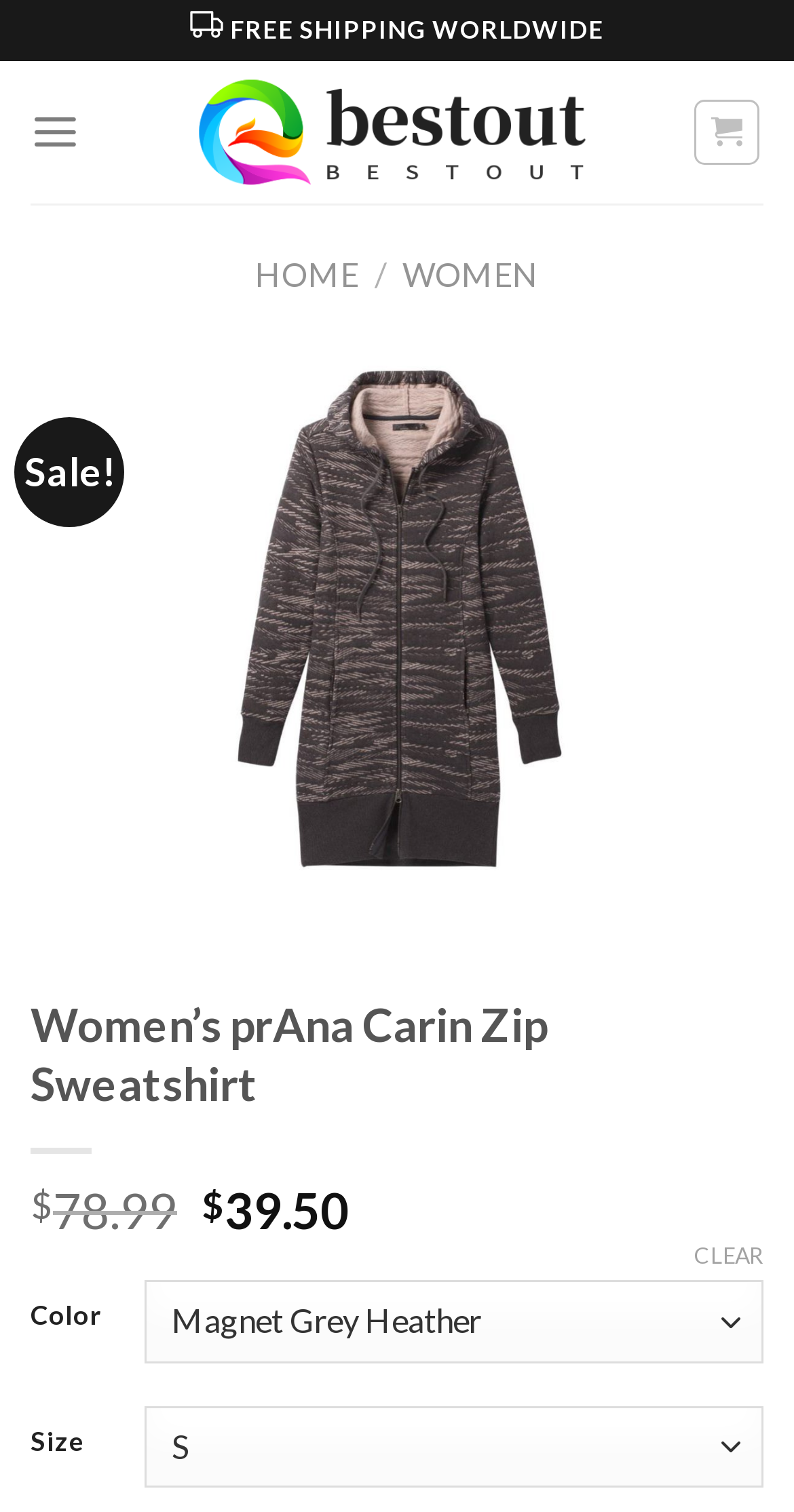Provide a brief response using a word or short phrase to this question:
What is the type of the product?

Sweatshirt